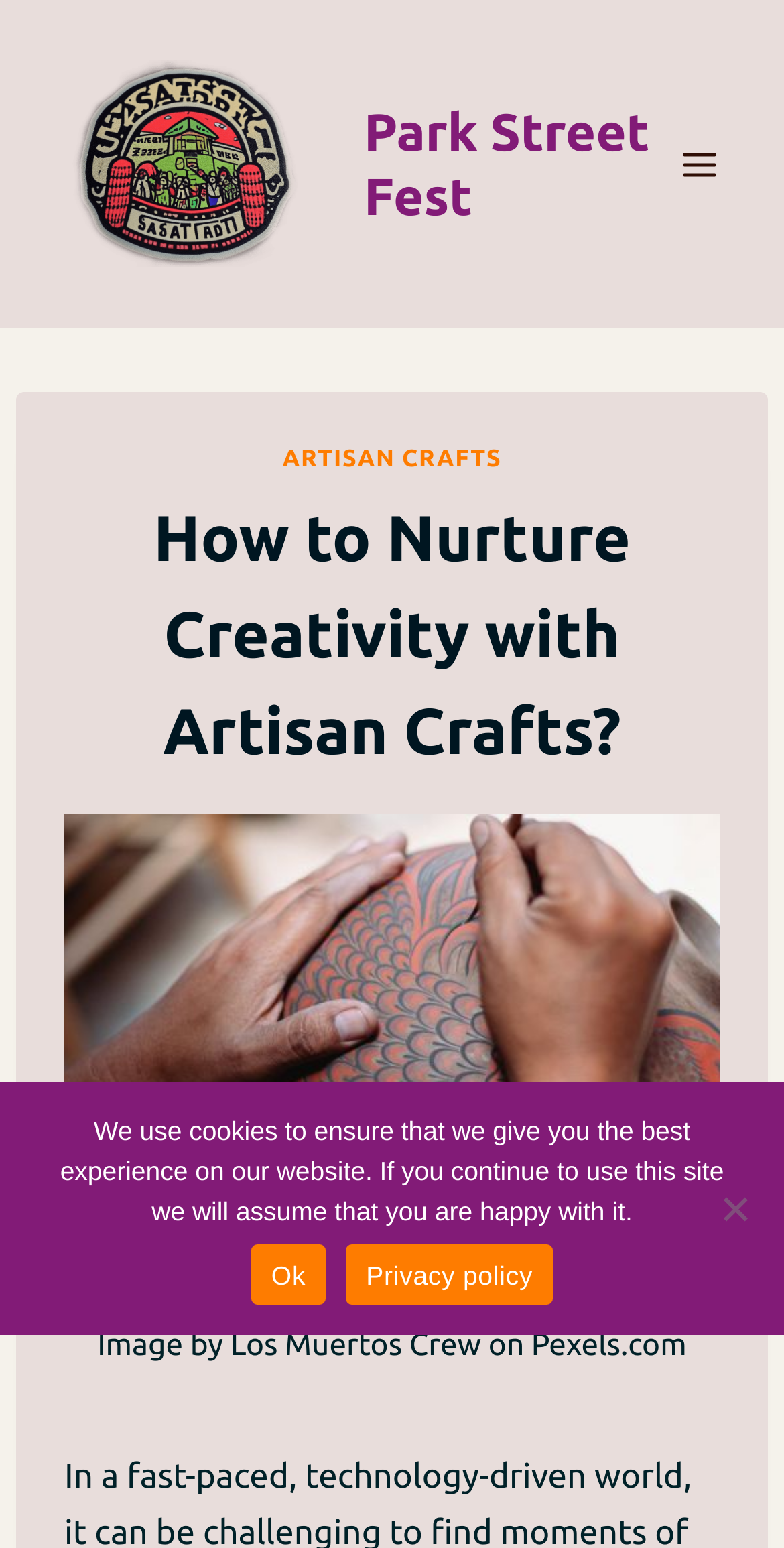Identify the bounding box for the UI element described as: "Children and Teachers". Ensure the coordinates are four float numbers between 0 and 1, formatted as [left, top, right, bottom].

None